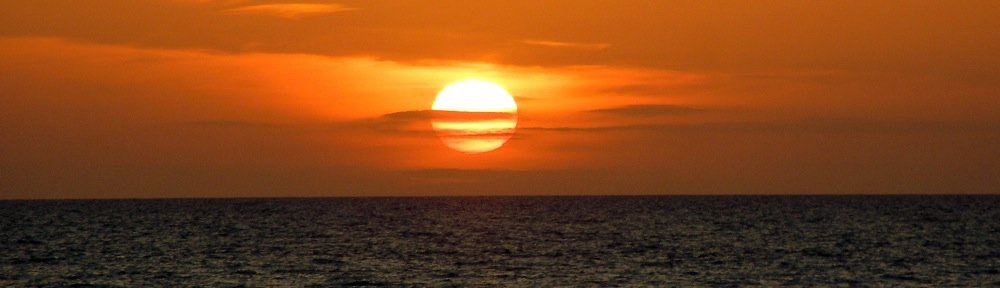Look at the image and write a detailed answer to the question: 
What is the atmosphere of the scene?

The caption describes the atmosphere as 'serene', and also mentions that the scene 'embodies a perfect moment of tranquility', further emphasizing the serene nature of the atmosphere.